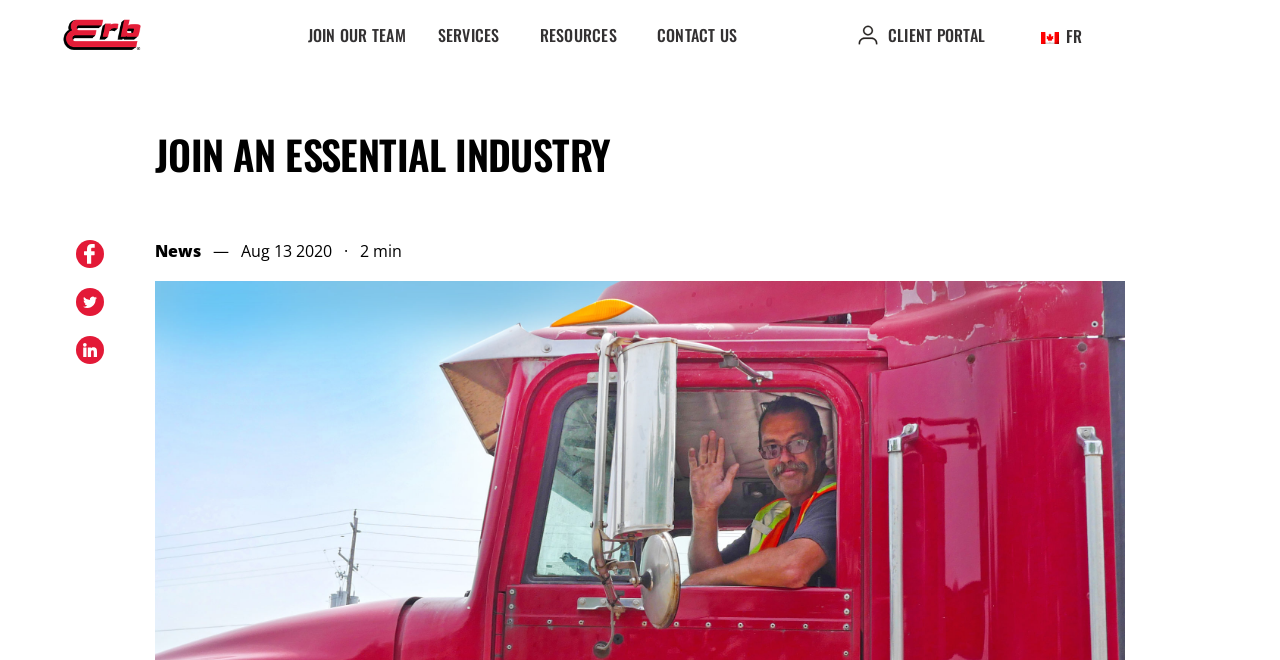Please provide the bounding box coordinate of the region that matches the element description: Resources. Coordinates should be in the format (top-left x, top-left y, bottom-right x, bottom-right y) and all values should be between 0 and 1.

[0.409, 0.018, 0.501, 0.088]